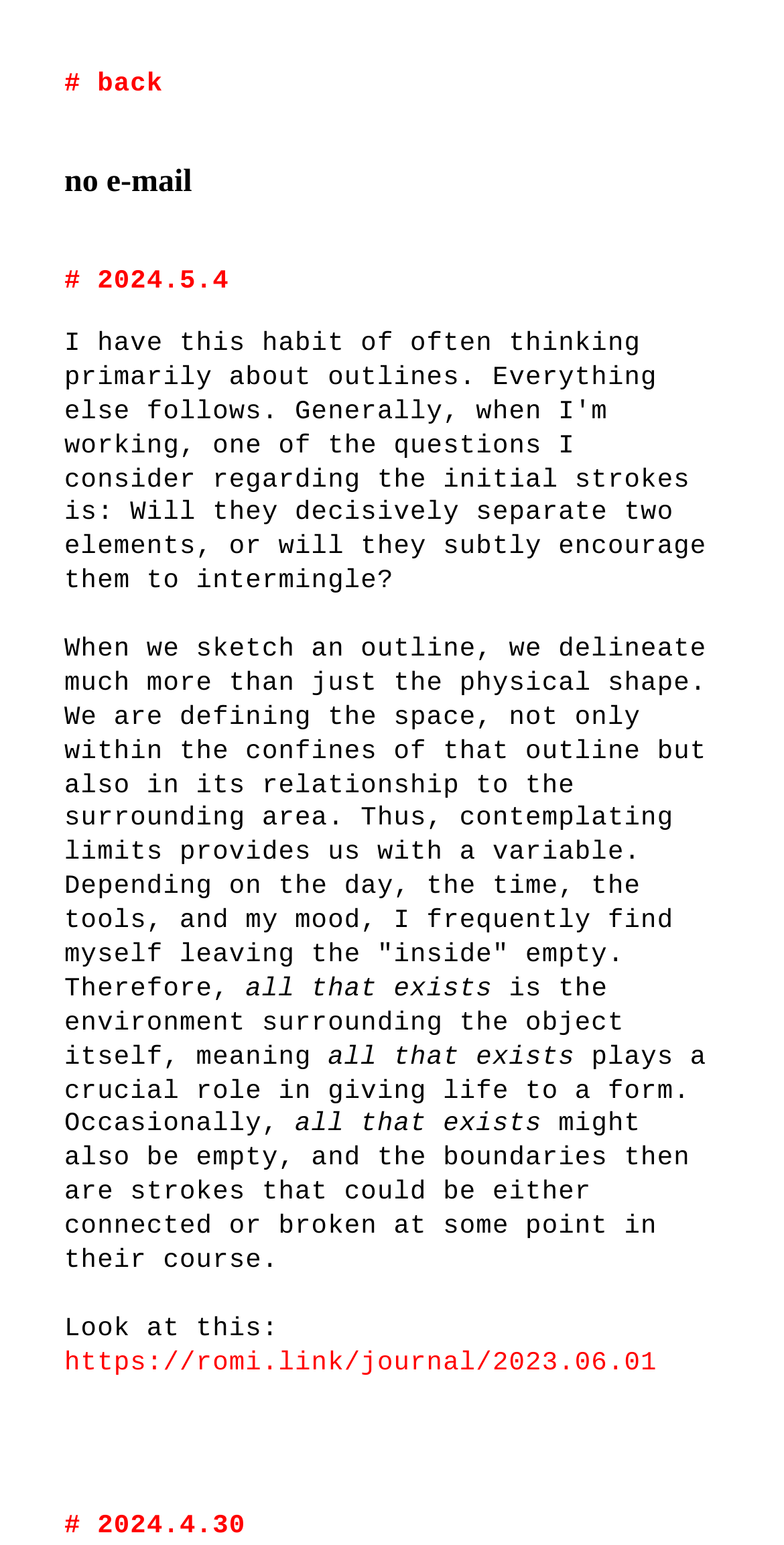What is the date of the journal entry?
Please look at the screenshot and answer in one word or a short phrase.

2023.06.01